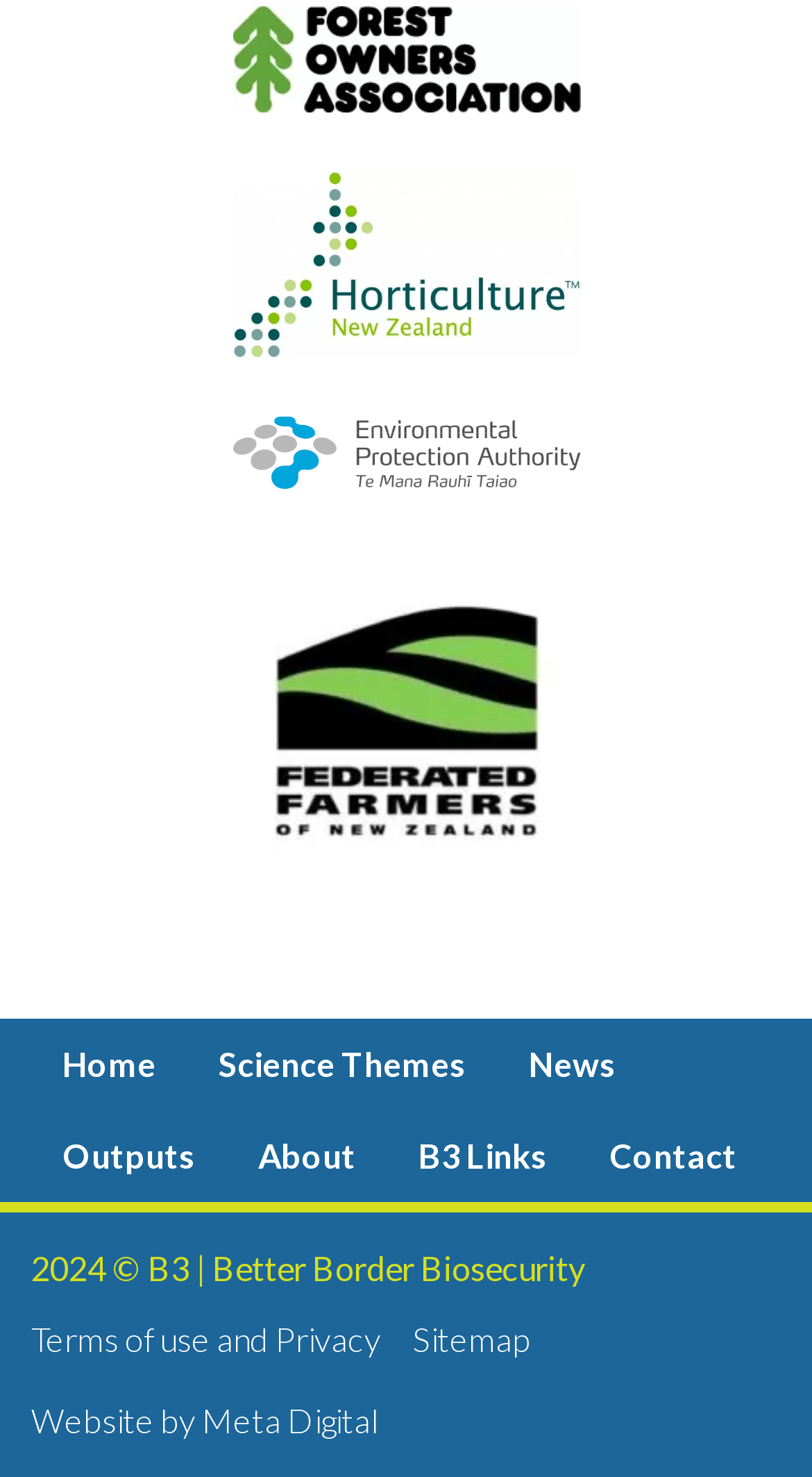What is the name of the company that developed the website?
Kindly offer a detailed explanation using the data available in the image.

I found the website credits at the bottom of the webpage, which states 'Website by Meta Digital'. This indicates that Meta Digital is the company that developed the website.